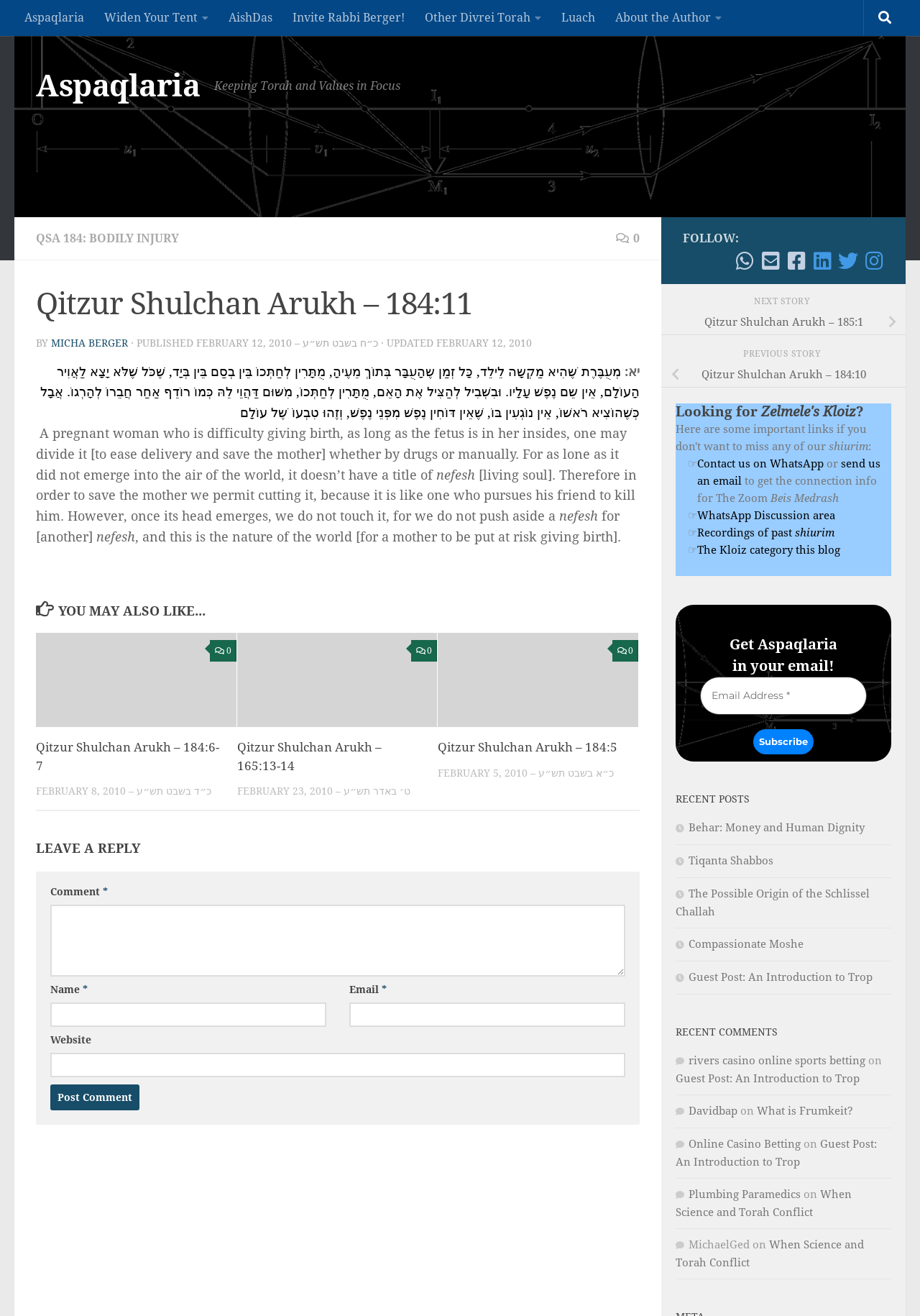Describe all visible elements and their arrangement on the webpage.

This webpage appears to be a blog post or article discussing a specific topic in Jewish law, titled "Qitzur Shulchan Arukh - 184:11". The page is divided into several sections.

At the top, there are several links to navigate to different parts of the website, including "Skip to content", "Aspaqlaria", "Widen Your Tent", "AishDas", and others.

Below the navigation links, there is a heading that reads "Keeping Torah and Values in Focus". Underneath, there is a main content area that contains the article. The article is titled "Qitzur Shulchan Arukh – 184:11" and is written by MICHA BERGER. It was published on February 12, 2010, and updated on an unspecified date.

The article itself is a lengthy text that discusses a specific topic in Jewish law, with Hebrew text and English translations. The text is divided into paragraphs and includes references to other sources.

To the right of the article, there are several related articles or posts, each with a heading, a brief summary, and a link to read more. These articles are titled "Qitzur Shulchan Arukh – 184:6-7", "Qitzur Shulchan Arukh – 165:13-14", and "Qitzur Shulchan Arukh – 184:5".

Below the related articles, there is a section for leaving a comment or reply. This section includes fields for entering a name, email, and website, as well as a text box for writing a comment.

At the very bottom of the page, there are links to follow the author on various social media platforms, including WhatsApp, Email, Facebook, LinkedIn, Twitter, and Instagram. There is also a link to the next story or article.